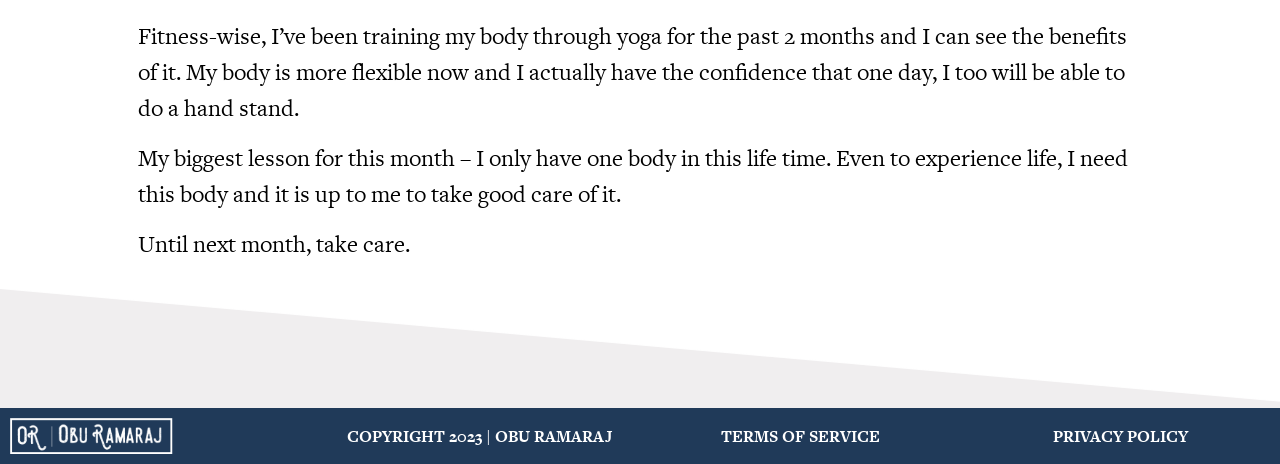Carefully examine the image and provide an in-depth answer to the question: What are the two links at the bottom of the page?

The links at the bottom of the page are TERMS OF SERVICE and PRIVACY POLICY, which are likely related to the website's terms and conditions and privacy policies.